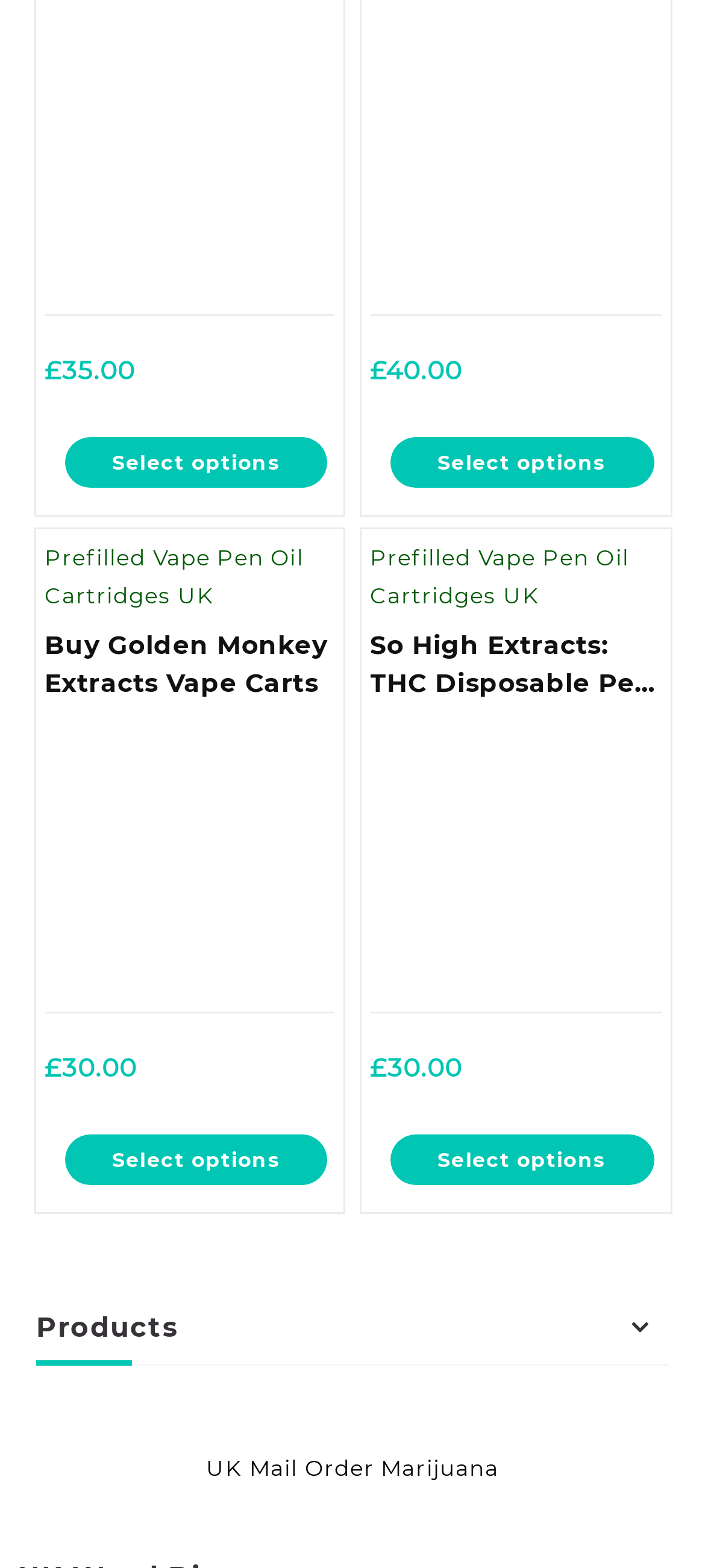How many products are listed on this page?
Examine the screenshot and reply with a single word or phrase.

5